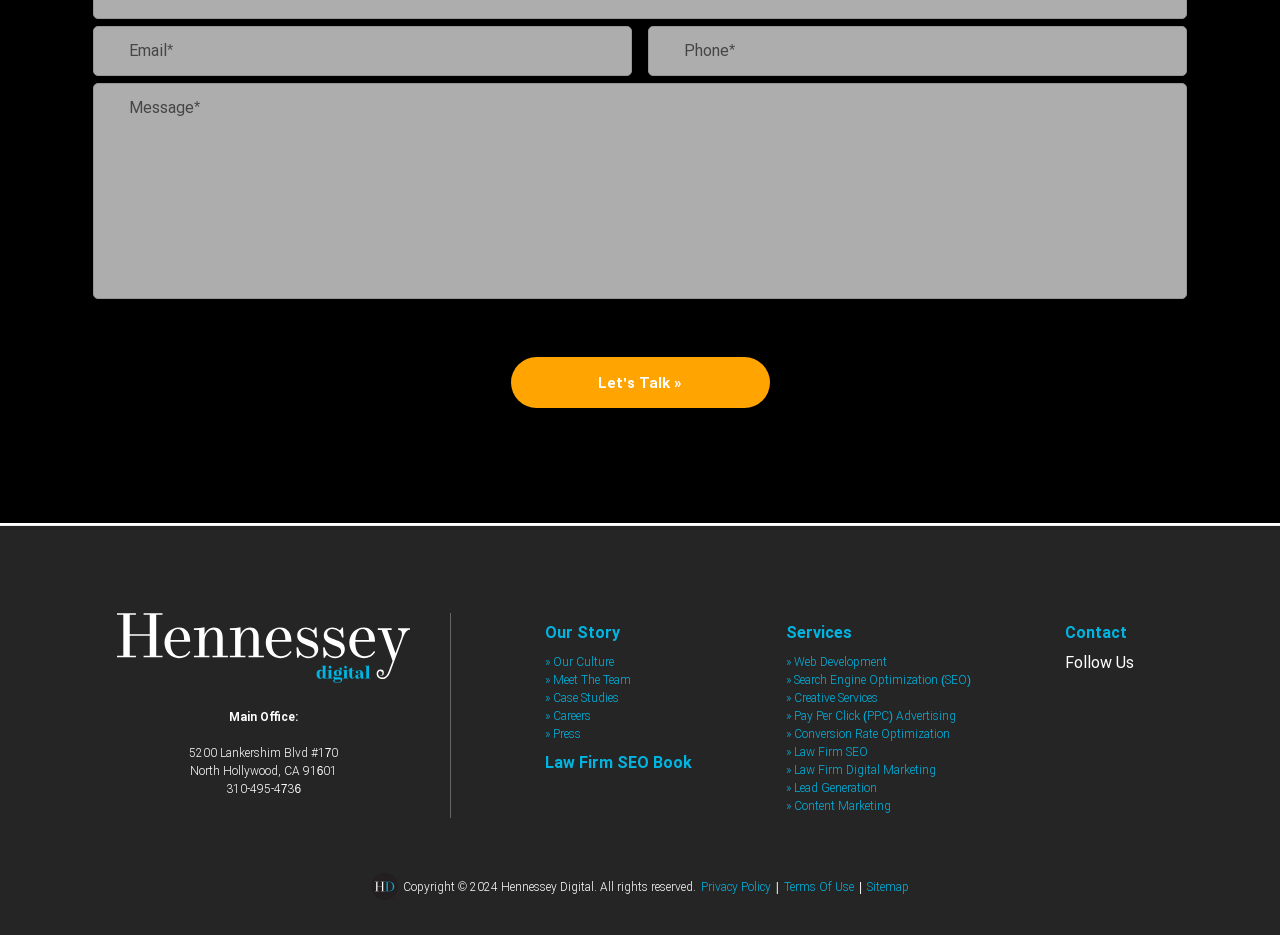How can I follow the company?
Please provide a single word or phrase as your answer based on the screenshot.

Facebook, Twitter, LinkedIn, Instagram